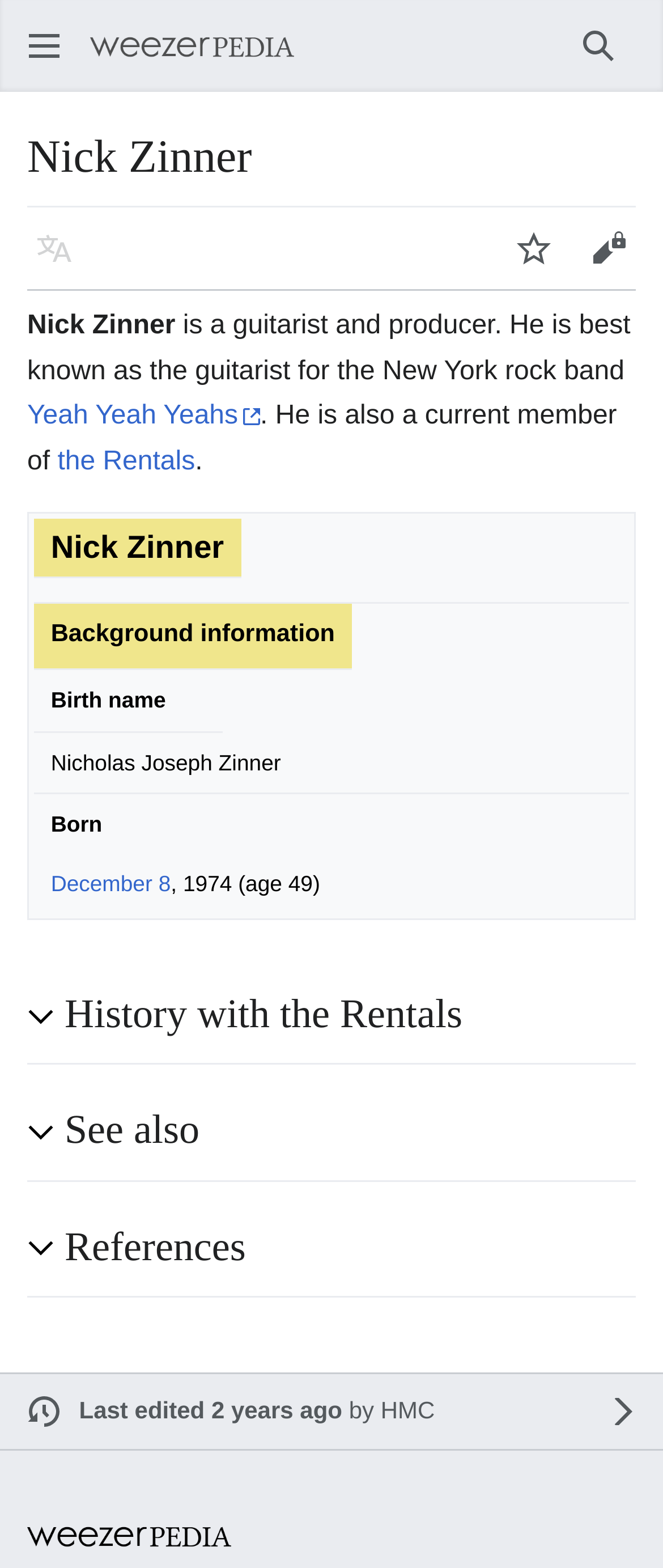Identify the bounding box coordinates of the region that should be clicked to execute the following instruction: "Expand History with the Rentals section".

[0.097, 0.632, 0.959, 0.665]